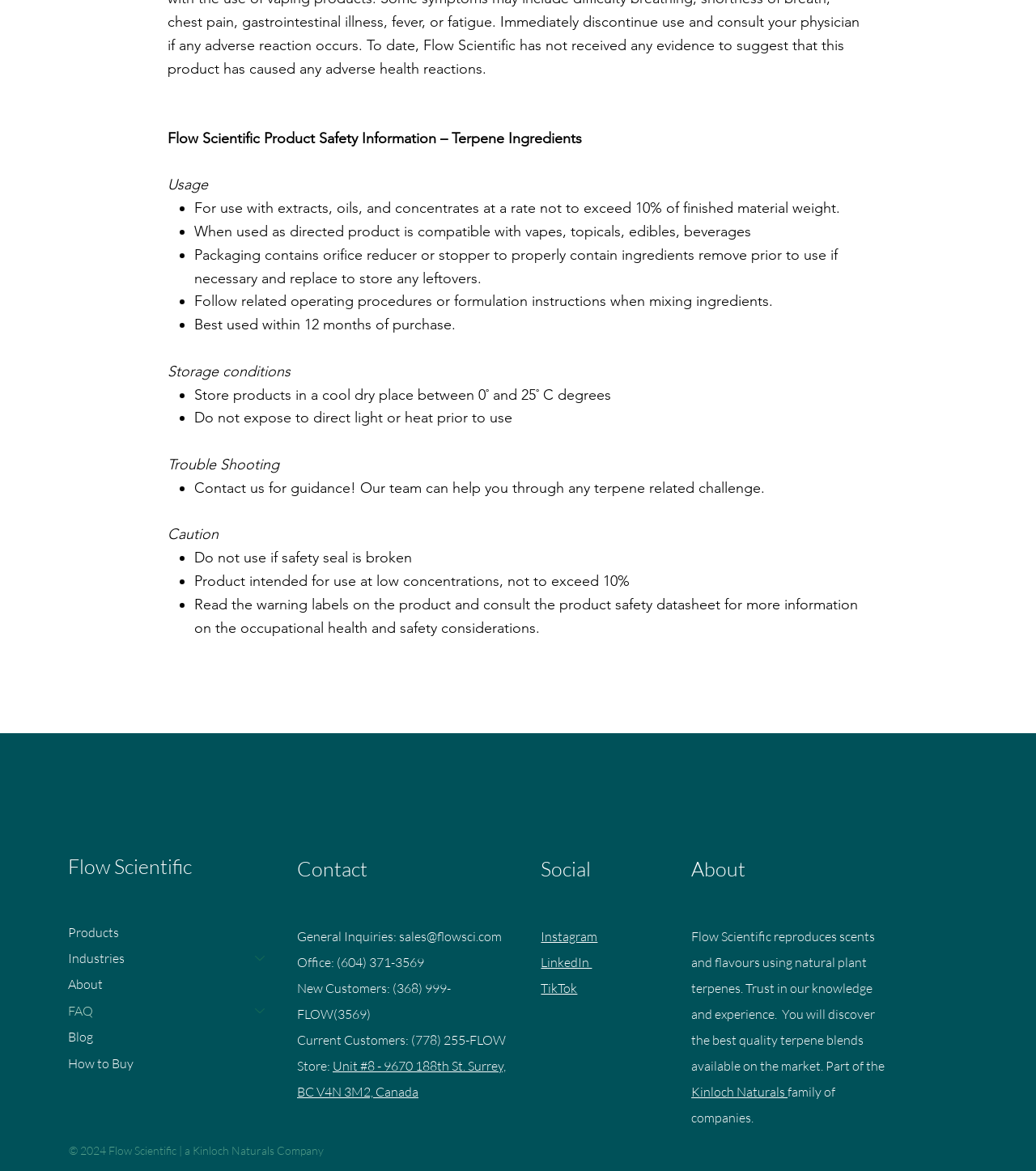Identify the bounding box coordinates of the region that needs to be clicked to carry out this instruction: "Click on the 'Flow Scientific' link". Provide these coordinates as four float numbers ranging from 0 to 1, i.e., [left, top, right, bottom].

[0.066, 0.729, 0.185, 0.75]